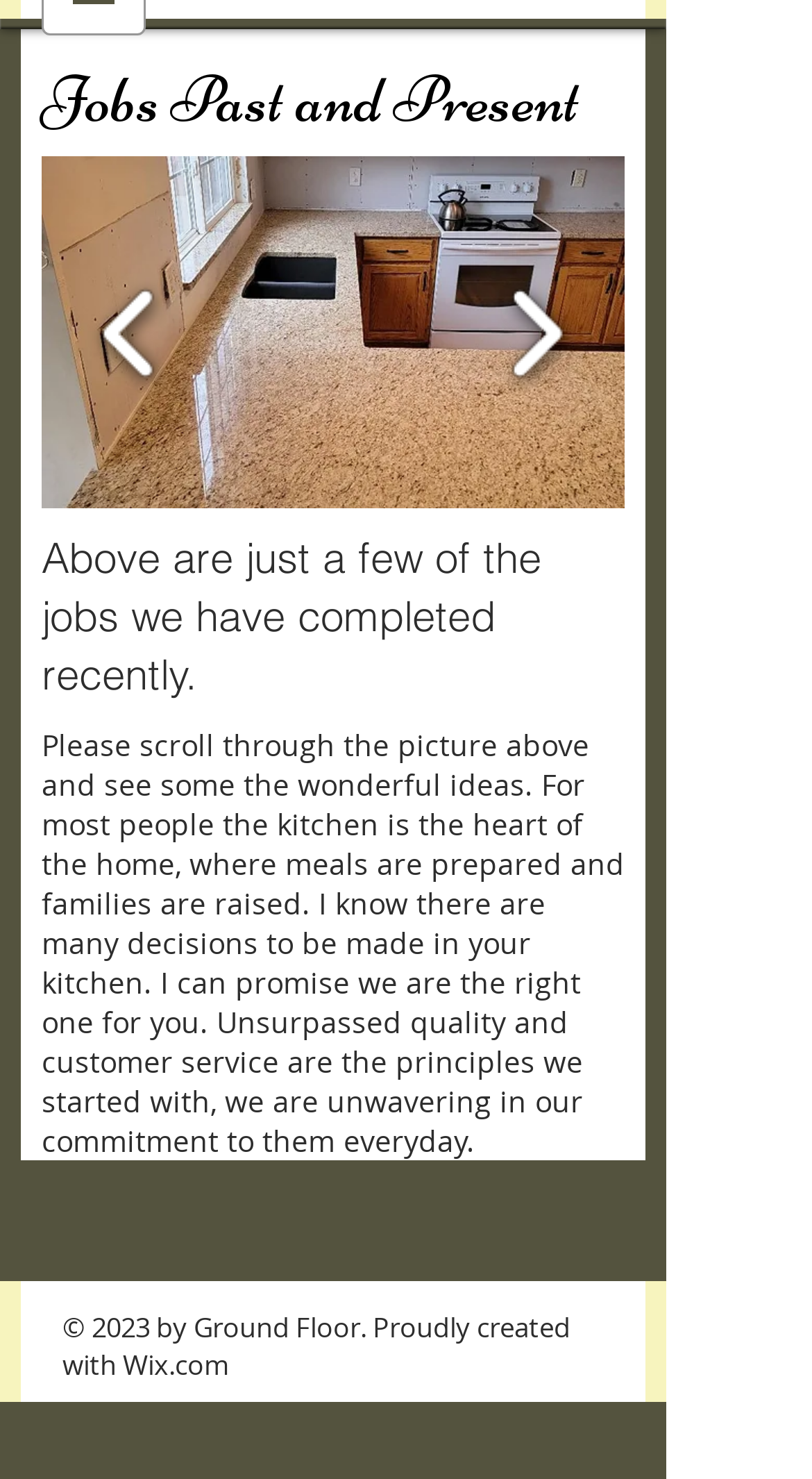Bounding box coordinates are specified in the format (top-left x, top-left y, bottom-right x, bottom-right y). All values are floating point numbers bounded between 0 and 1. Please provide the bounding box coordinate of the region this sentence describes: Wix.com

[0.151, 0.91, 0.282, 0.935]